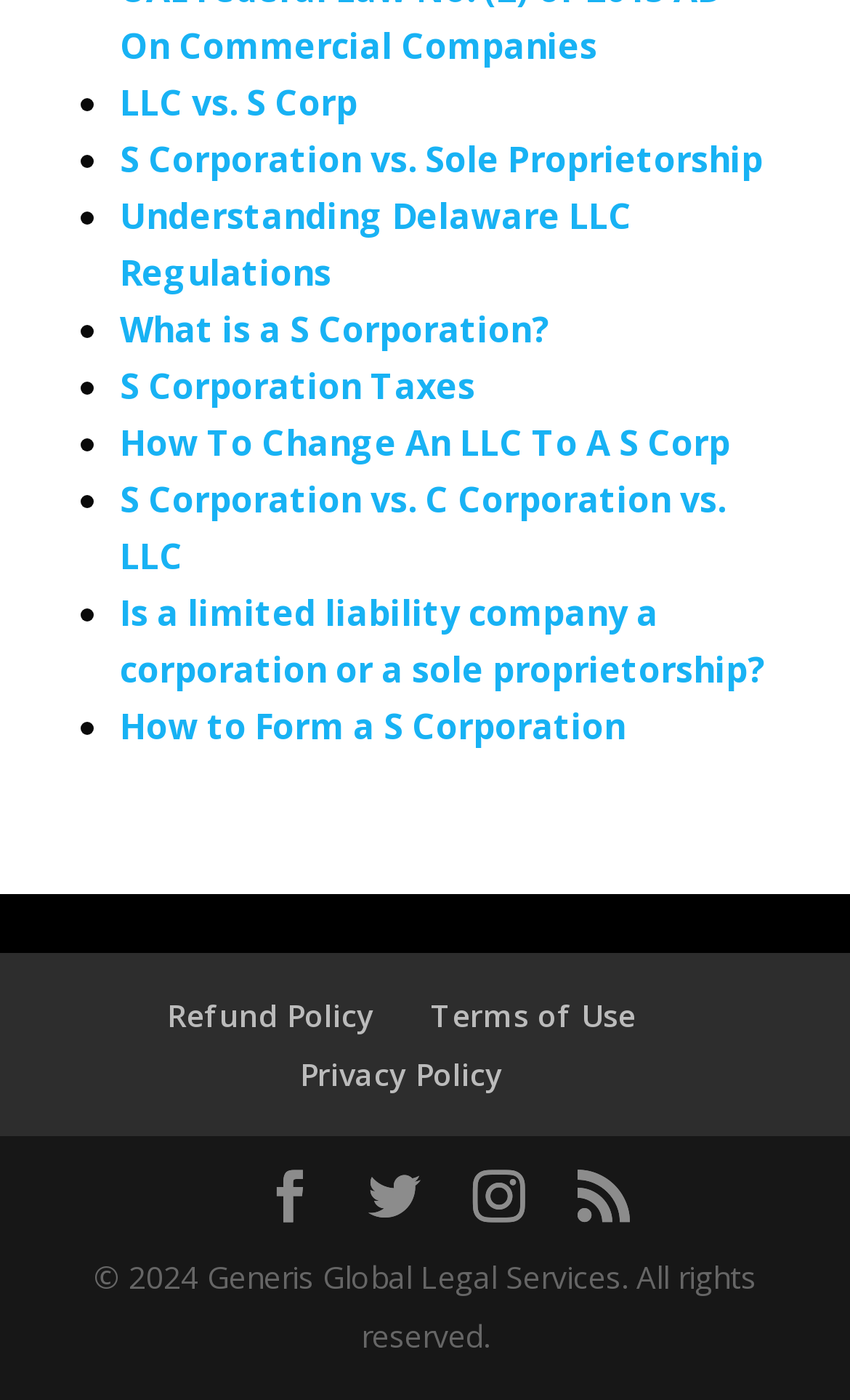Specify the bounding box coordinates of the element's area that should be clicked to execute the given instruction: "Click on 'LLC vs. S Corp'". The coordinates should be four float numbers between 0 and 1, i.e., [left, top, right, bottom].

[0.141, 0.055, 0.421, 0.09]